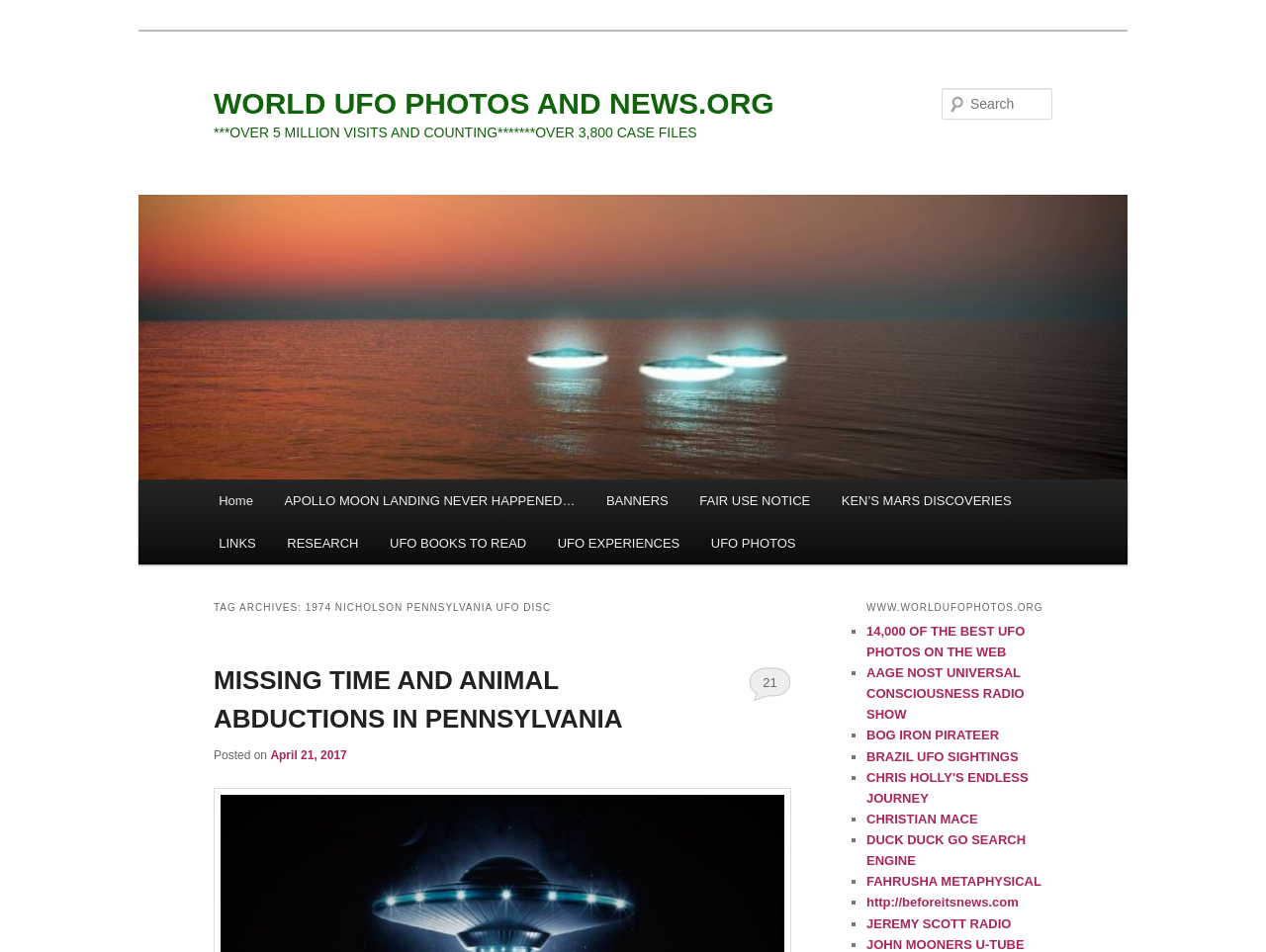Please determine the heading text of this webpage.

WORLD UFO PHOTOS AND NEWS.ORG